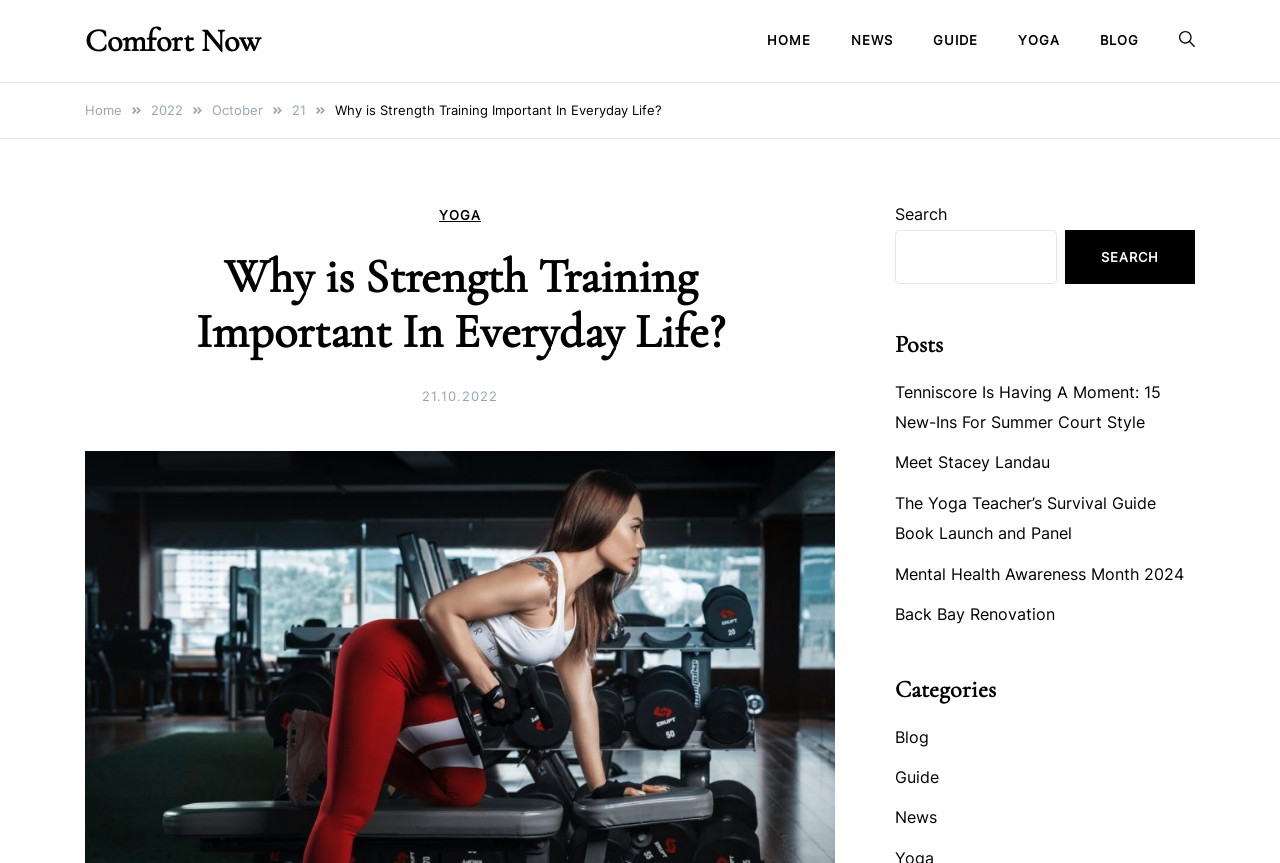Please determine the bounding box coordinates for the element that should be clicked to follow these instructions: "check the categories".

[0.699, 0.781, 0.934, 0.818]